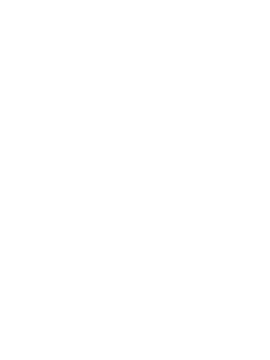Break down the image and describe each part extensively.

This image features Dr. Himanshi Yadav, a qualified professional in the field of physical therapy, distinguished by her accolades as a Gold Medalist in BPTh (Bachelor of Physiotherapy). She specializes in Cardio Pulmonary Rehabilitation and holds the position of Team Leader in that area. The portrait captures her dedication to patient care and her role as part of a team of skilled specialists. Dr. Yadav is recognized for her expertise and commitment to advancing rehabilitation practices, making significant contributions to the treatment of patients with cardio-pulmonary conditions.